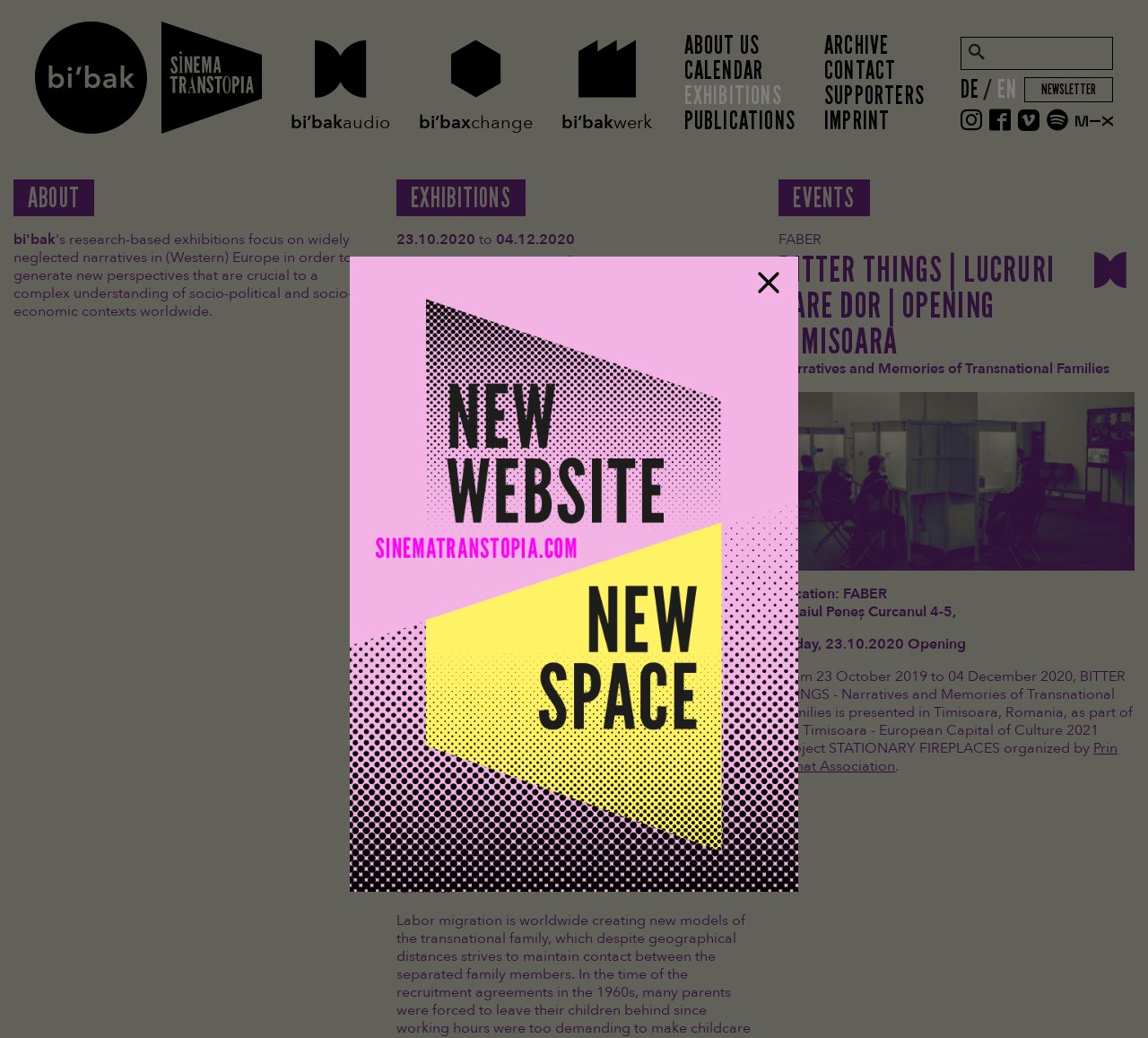Please pinpoint the bounding box coordinates for the region I should click to adhere to this instruction: "Check the 'Related Posts' section".

None